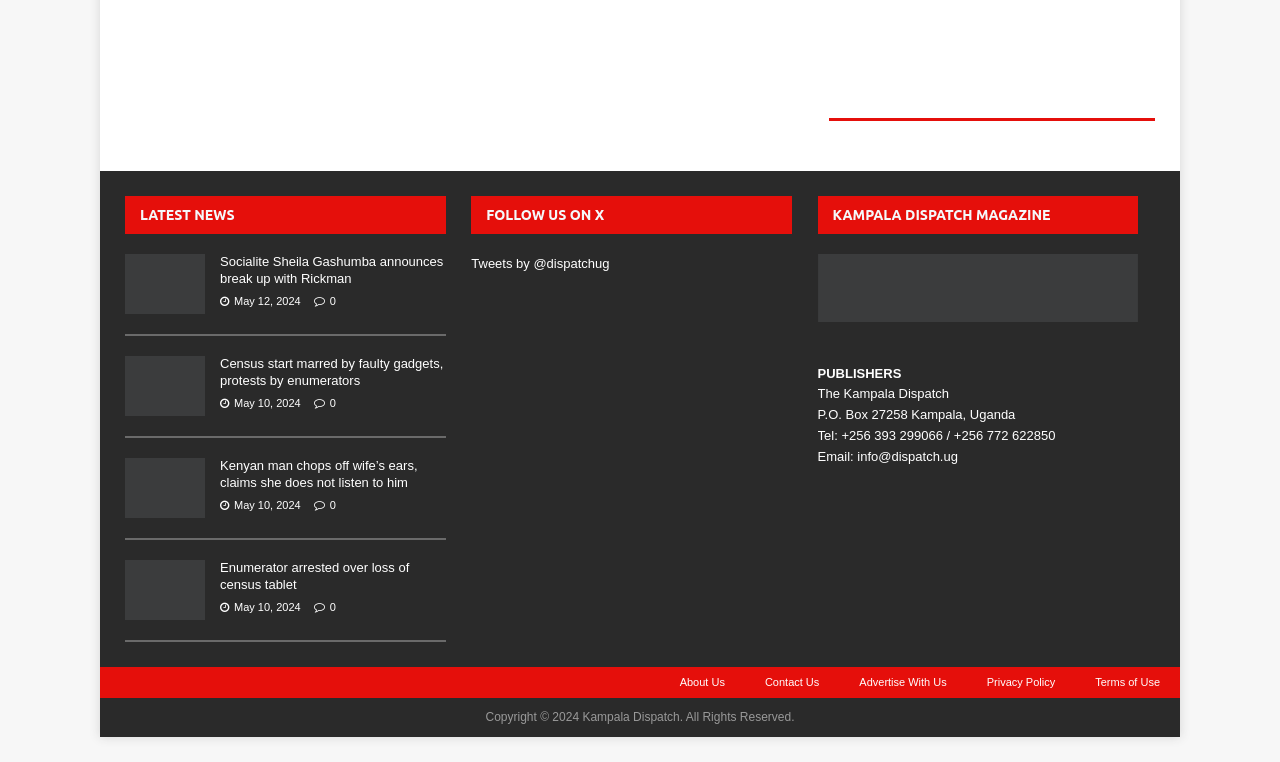Provide the bounding box coordinates in the format (top-left x, top-left y, bottom-right x, bottom-right y). All values are floating point numbers between 0 and 1. Determine the bounding box coordinate of the UI element described as: info@dispatch.ug

[0.67, 0.589, 0.748, 0.609]